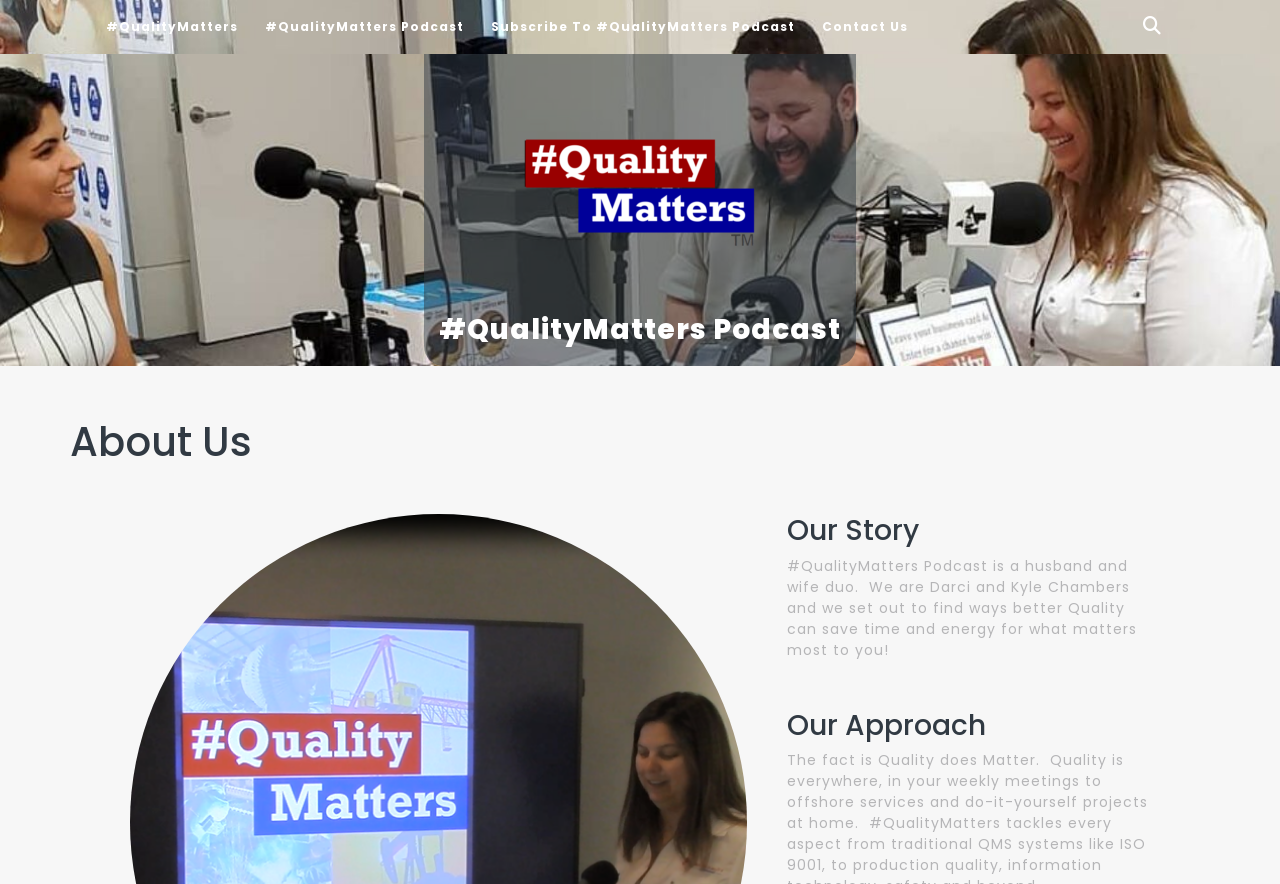Please locate the UI element described by "Subscribe to #QualityMatters Podcast" and provide its bounding box coordinates.

[0.374, 0.0, 0.63, 0.061]